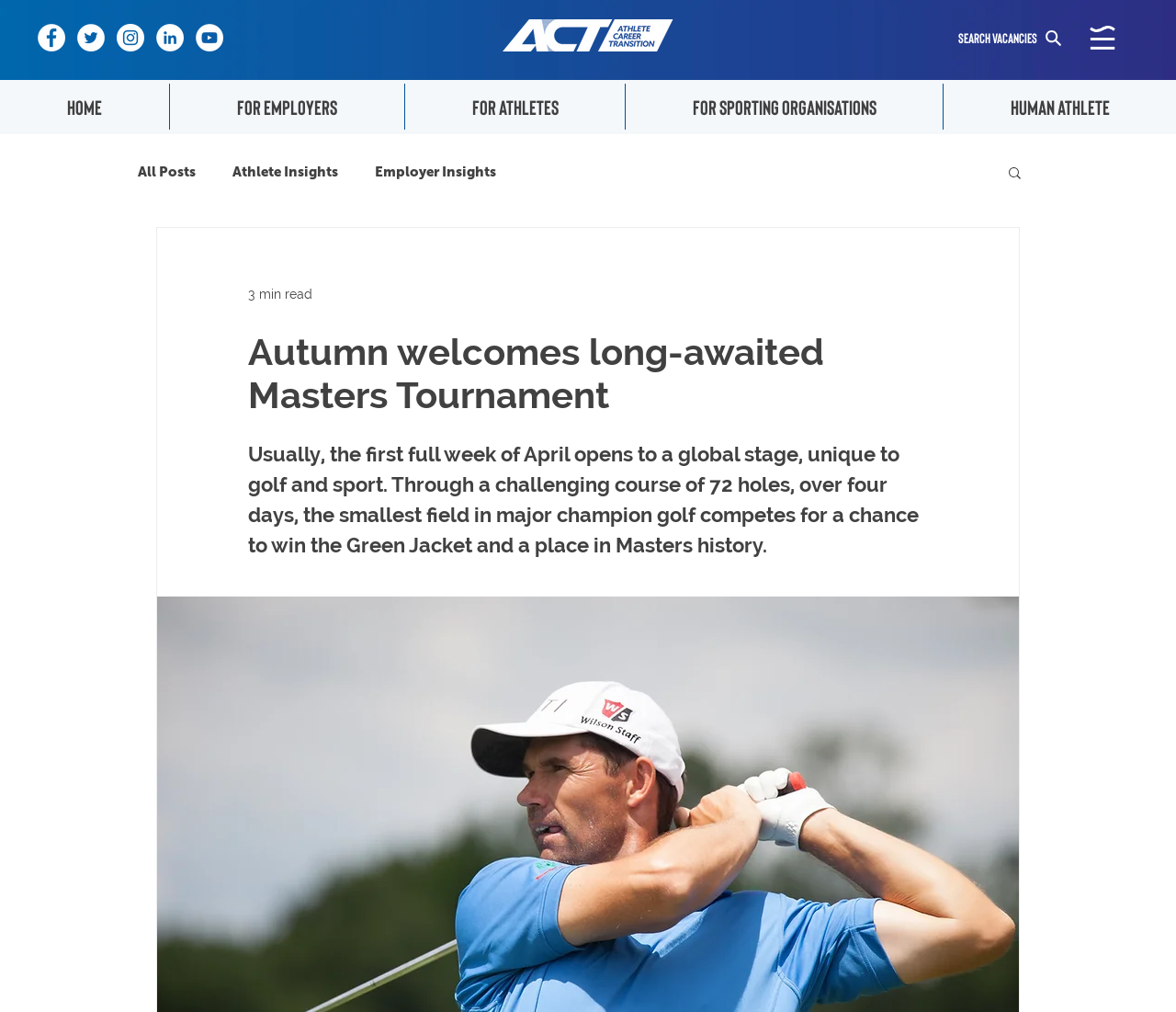Locate the bounding box coordinates of the item that should be clicked to fulfill the instruction: "Go to the home page".

[0.0, 0.083, 0.144, 0.128]